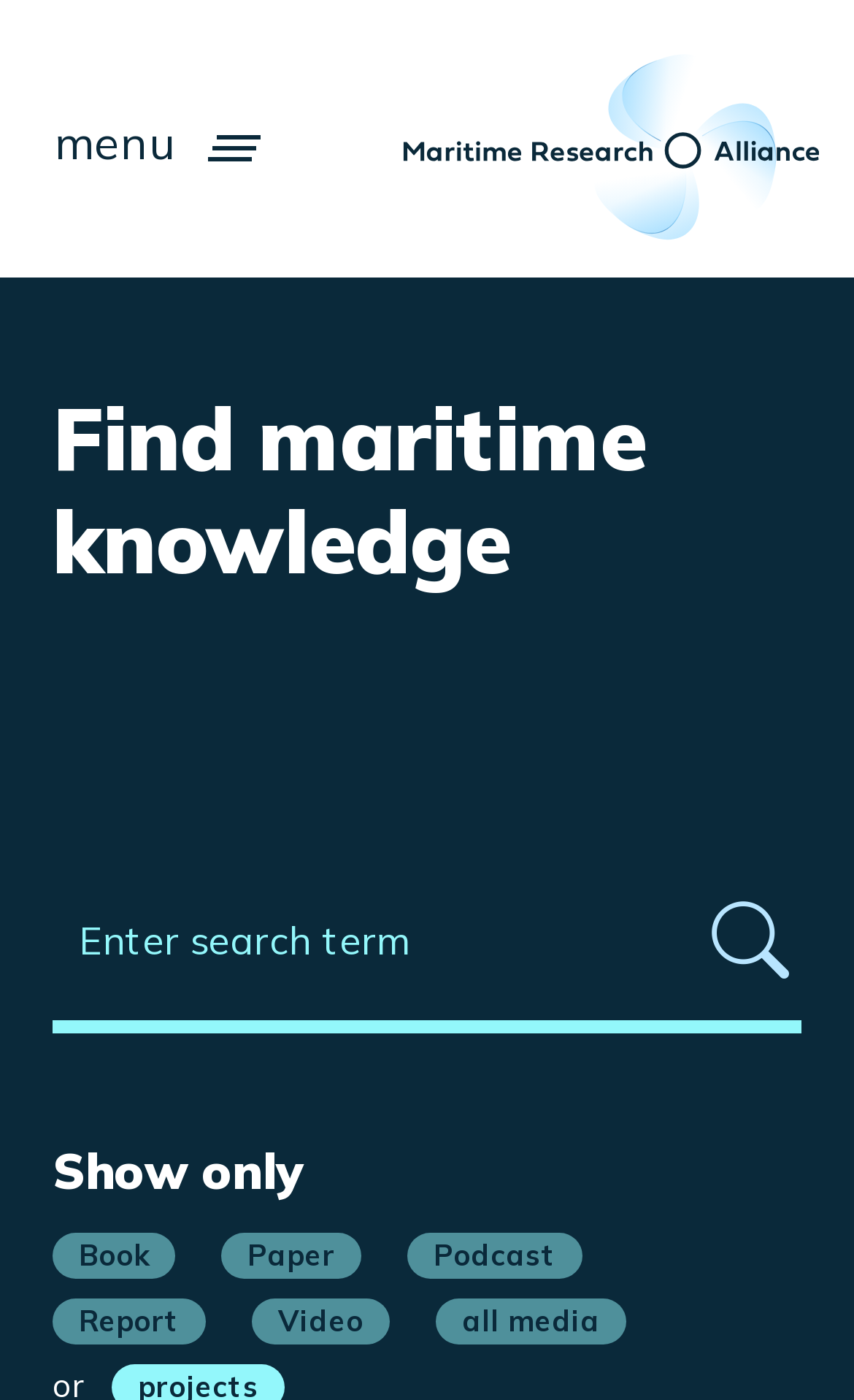What is the project start date of Green fuels for sustainable transport?
Based on the screenshot, provide your answer in one word or phrase.

01. Dec. 2021